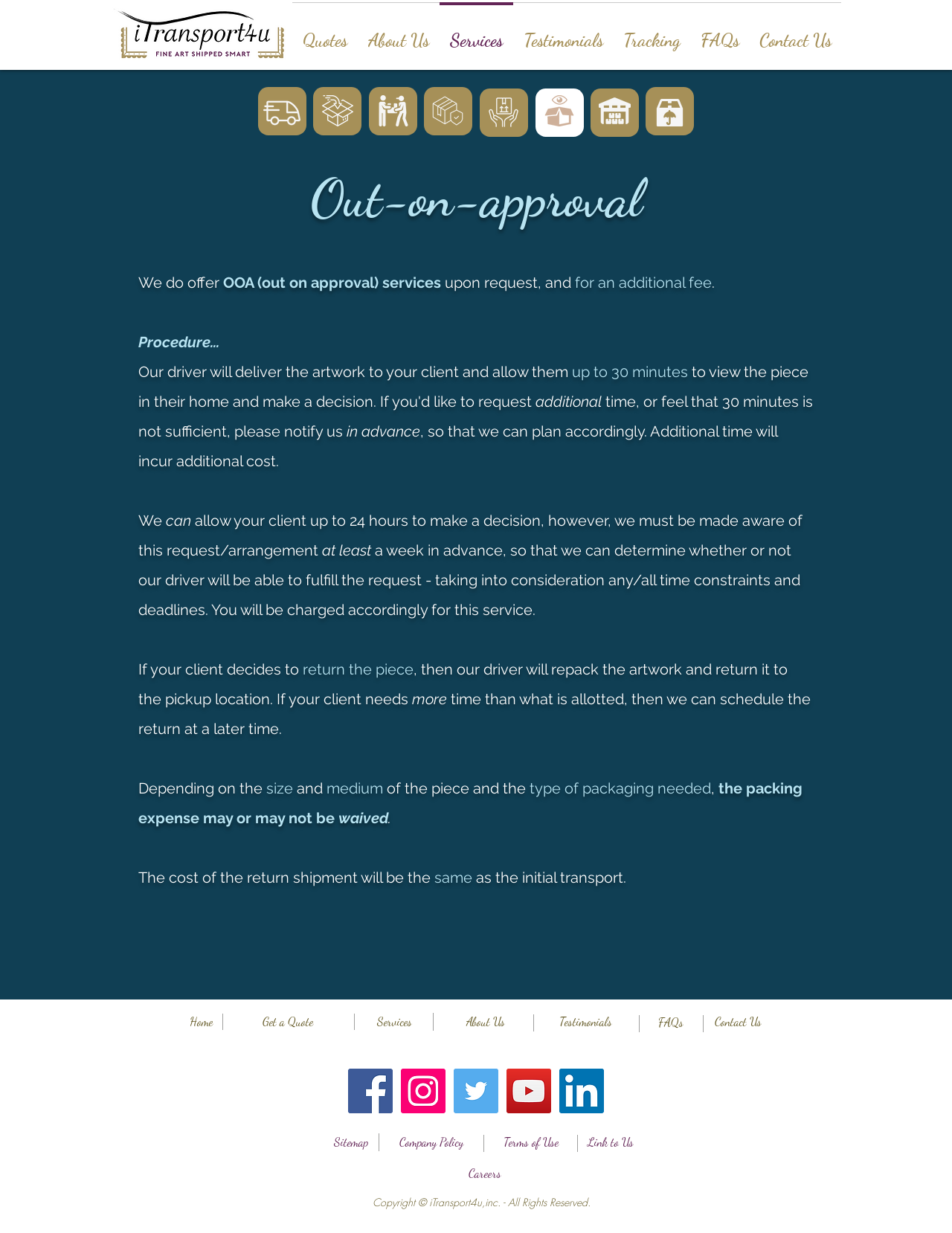Using the description "Shipment Confirmation", predict the bounding box of the relevant HTML element.

[0.255, 0.852, 0.349, 0.867]